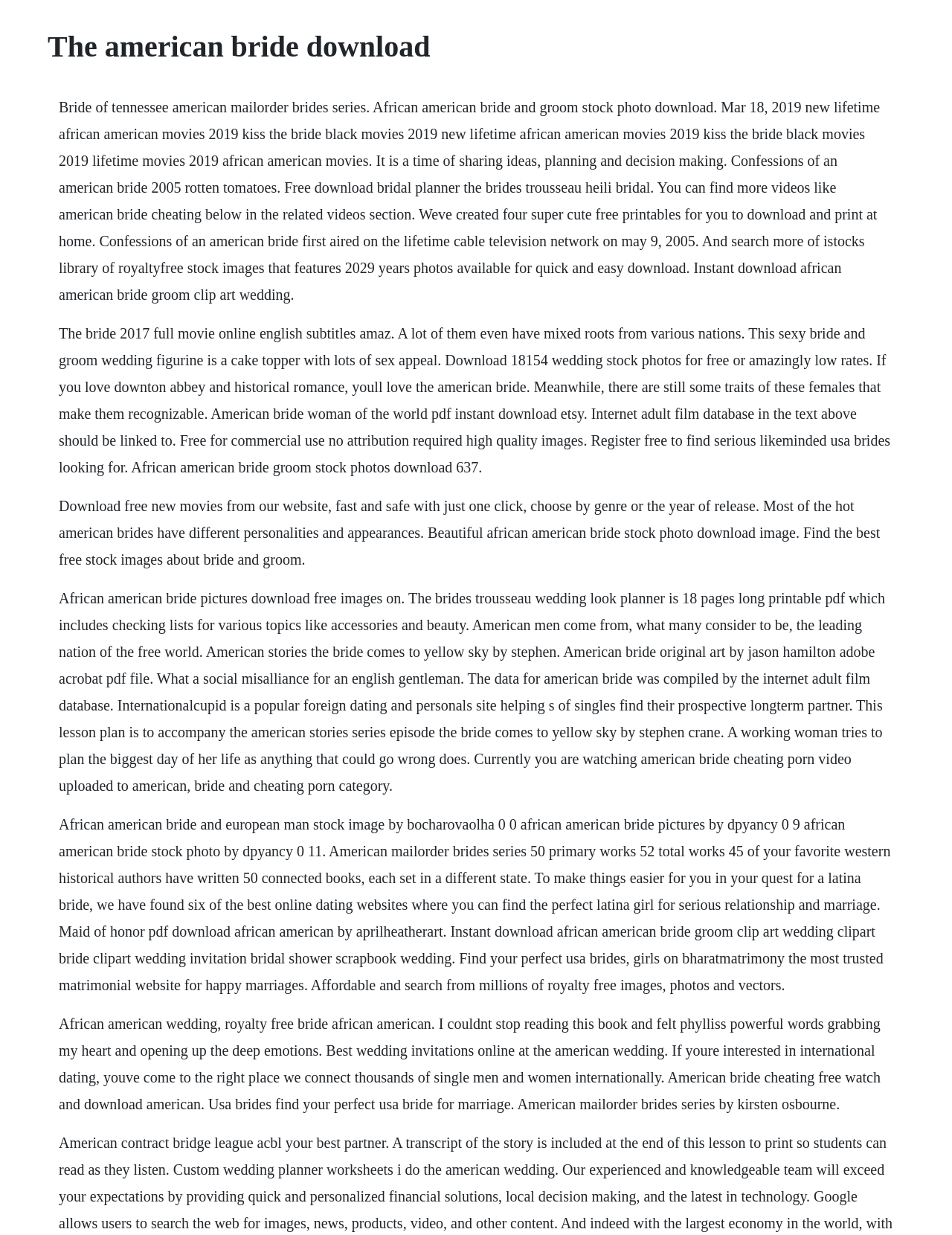Answer the question below with a single word or a brief phrase: 
What is the main topic of this webpage?

American Bride